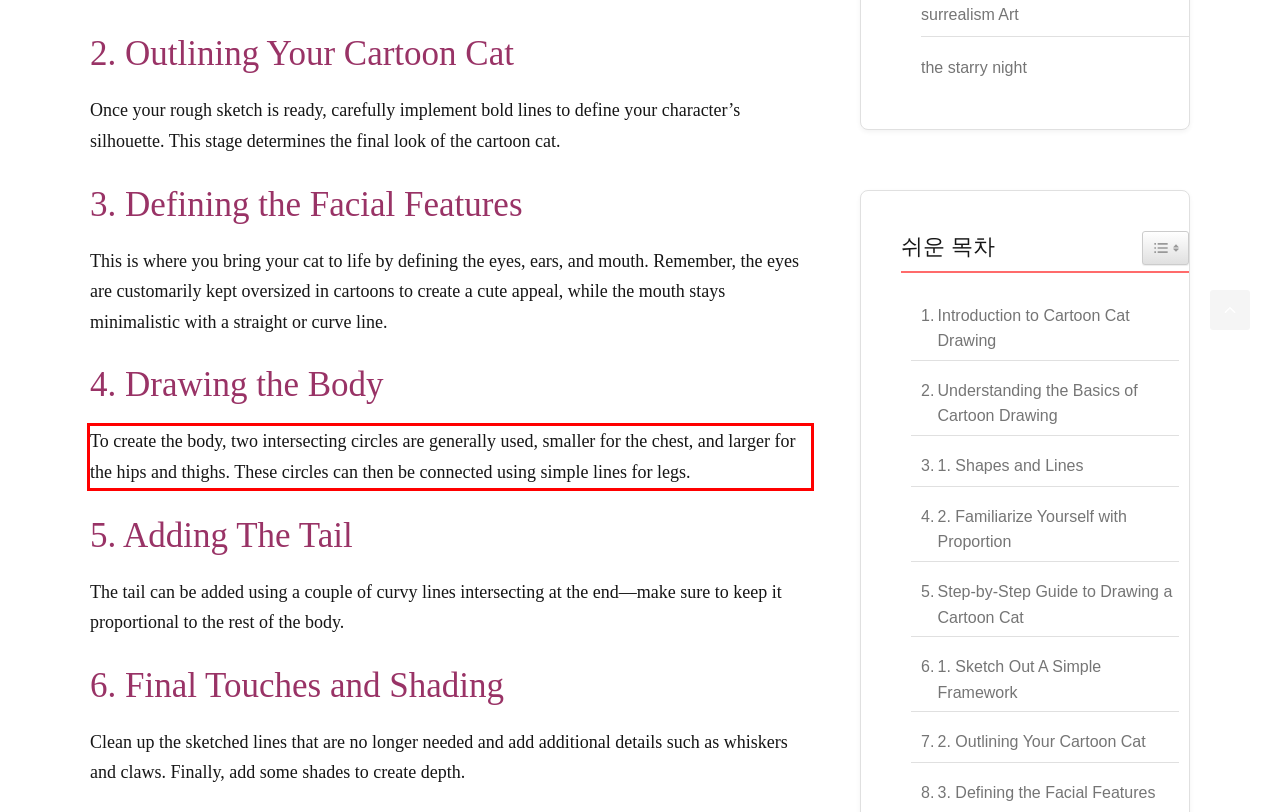You are given a screenshot showing a webpage with a red bounding box. Perform OCR to capture the text within the red bounding box.

To create the body, two intersecting circles are generally used, smaller for the chest, and larger for the hips and thighs. These circles can then be connected using simple lines for legs.